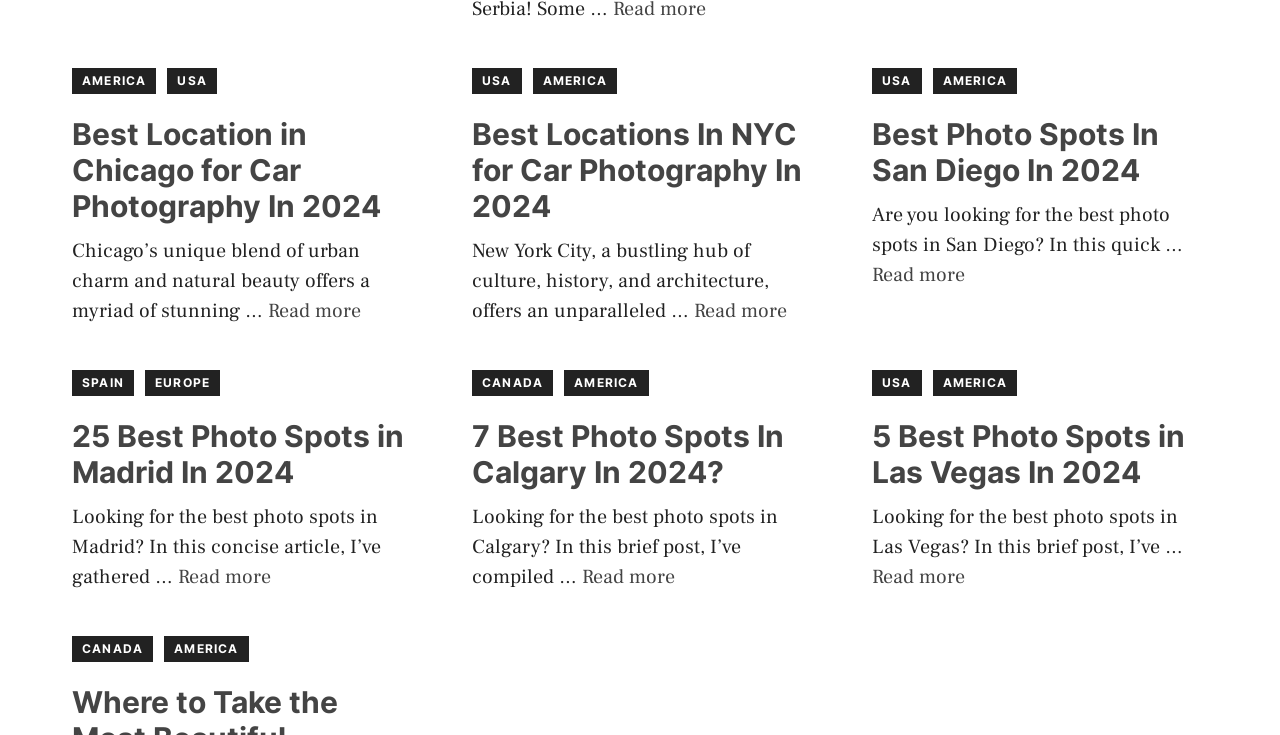What is the topic of the heading 'Best Photo Spots In San Diego In 2024'?
Answer the question based on the image using a single word or a brief phrase.

Car Photography